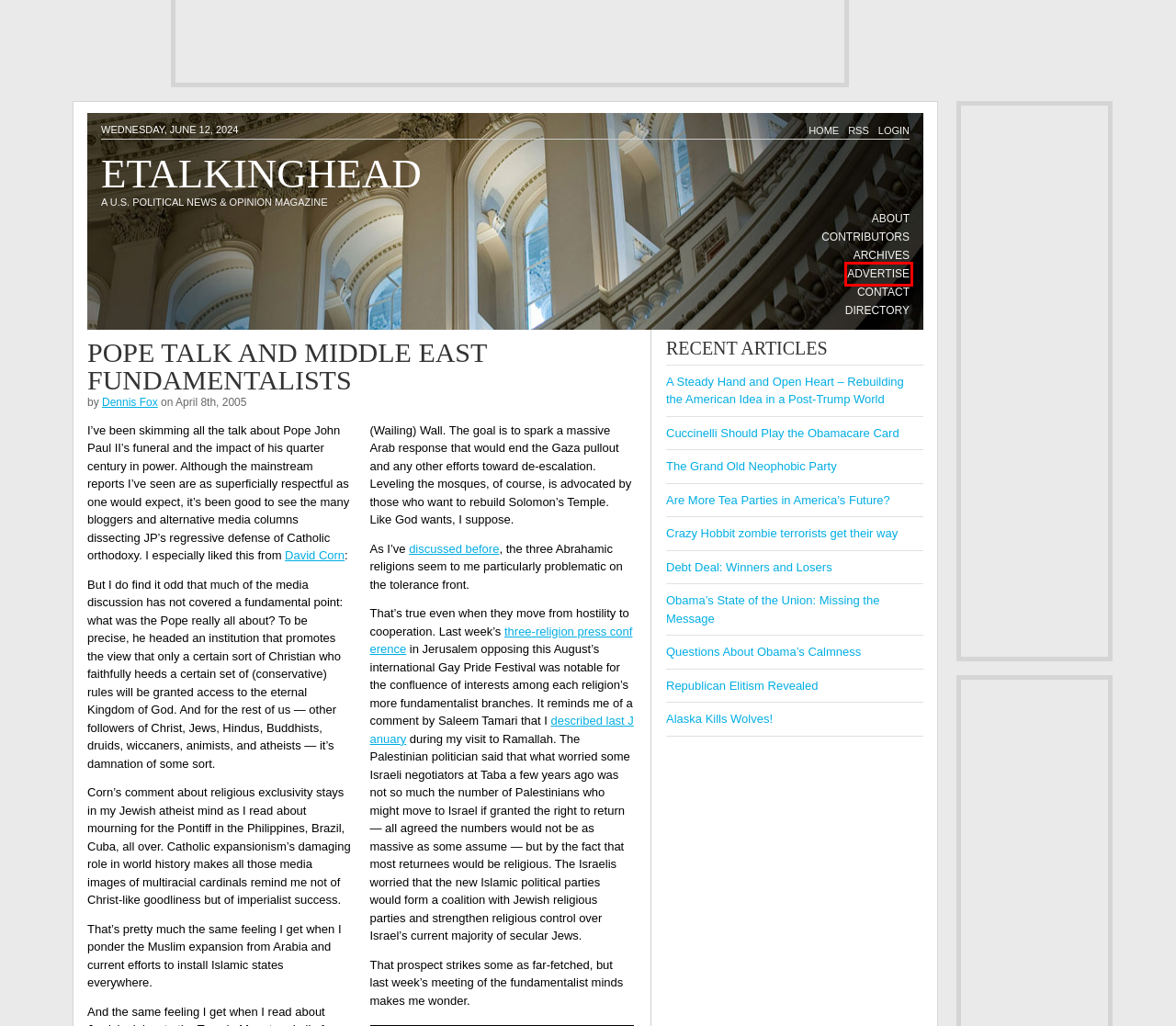Given a screenshot of a webpage with a red bounding box around an element, choose the most appropriate webpage description for the new page displayed after clicking the element within the bounding box. Here are the candidates:
A. Contact - Etalkinghead
B. Cuccinelli Should Play the Obamacare Card - Etalkinghead
C. Alaska Kills Wolves! - Etalkinghead
D. Dennis Fox, Author at Etalkinghead
E. Advertise - Etalkinghead
F. Rebuilding the American Idea in a Post-Trump World - Etalkinghead
G. About - Etalkinghead
H. Etalkinghead - A U.S. Political News & Opinion Magazine

E